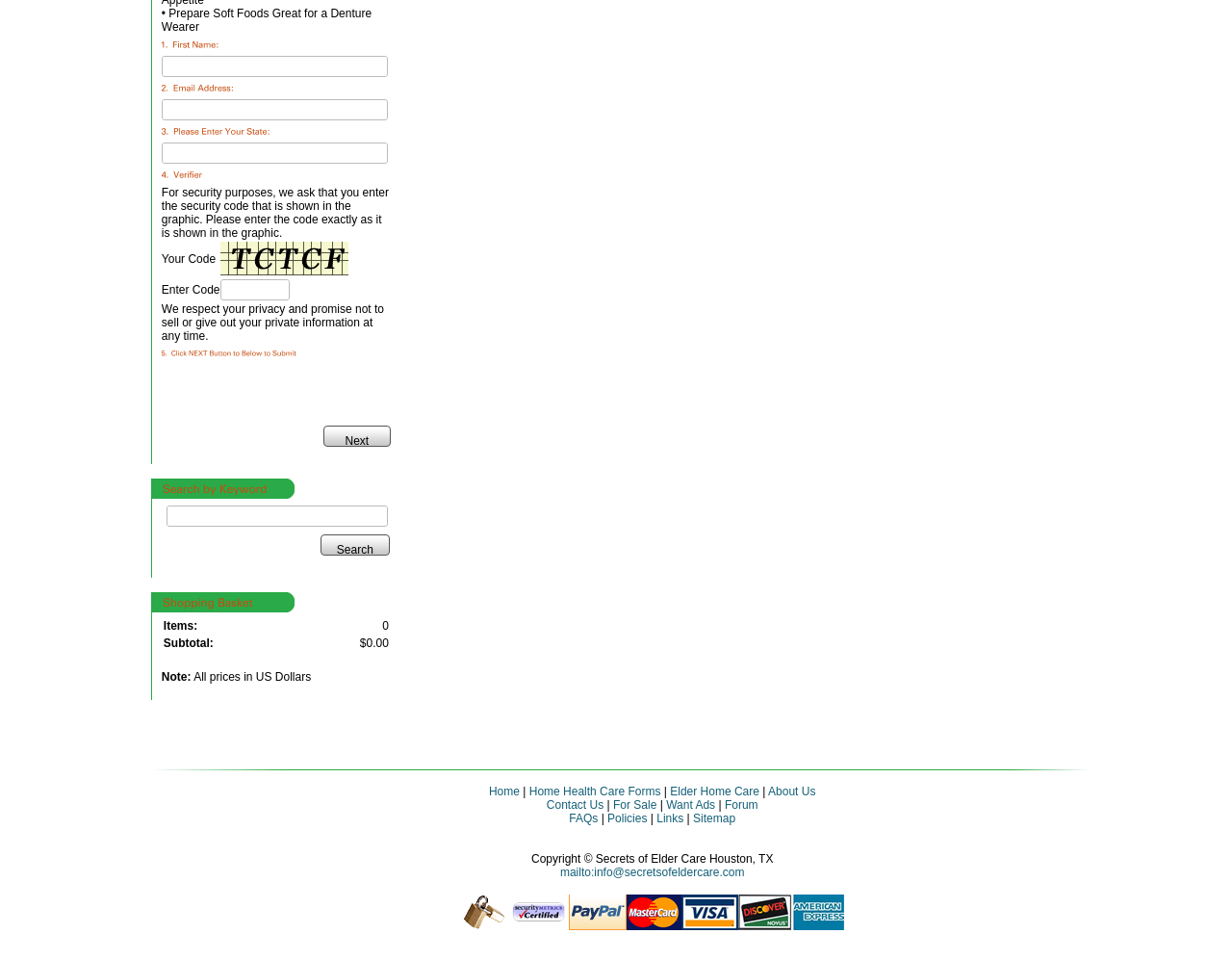Specify the bounding box coordinates for the region that must be clicked to perform the given instruction: "Go to shop".

None